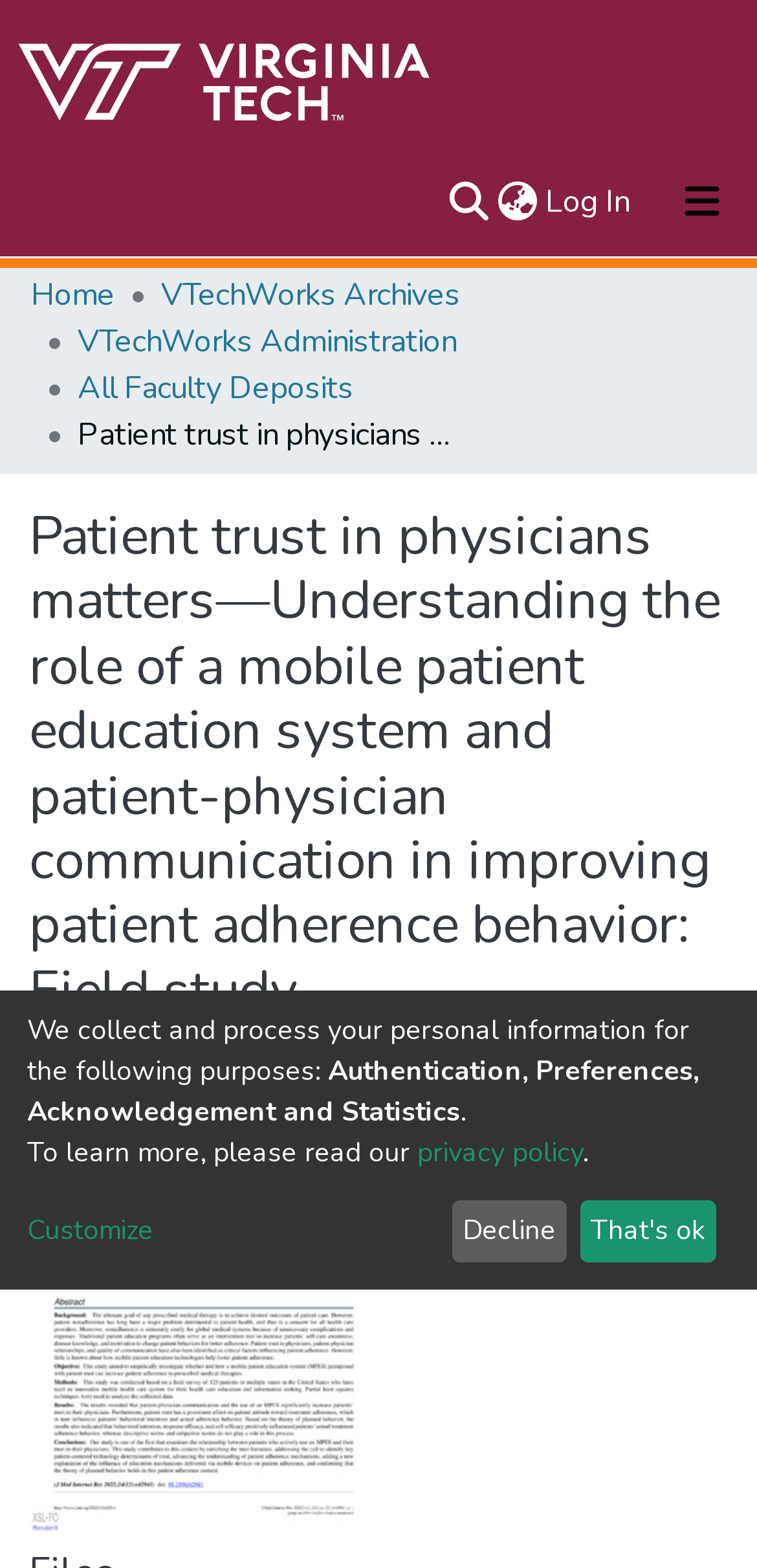Specify the bounding box coordinates of the area that needs to be clicked to achieve the following instruction: "Log in".

[0.715, 0.115, 0.836, 0.142]